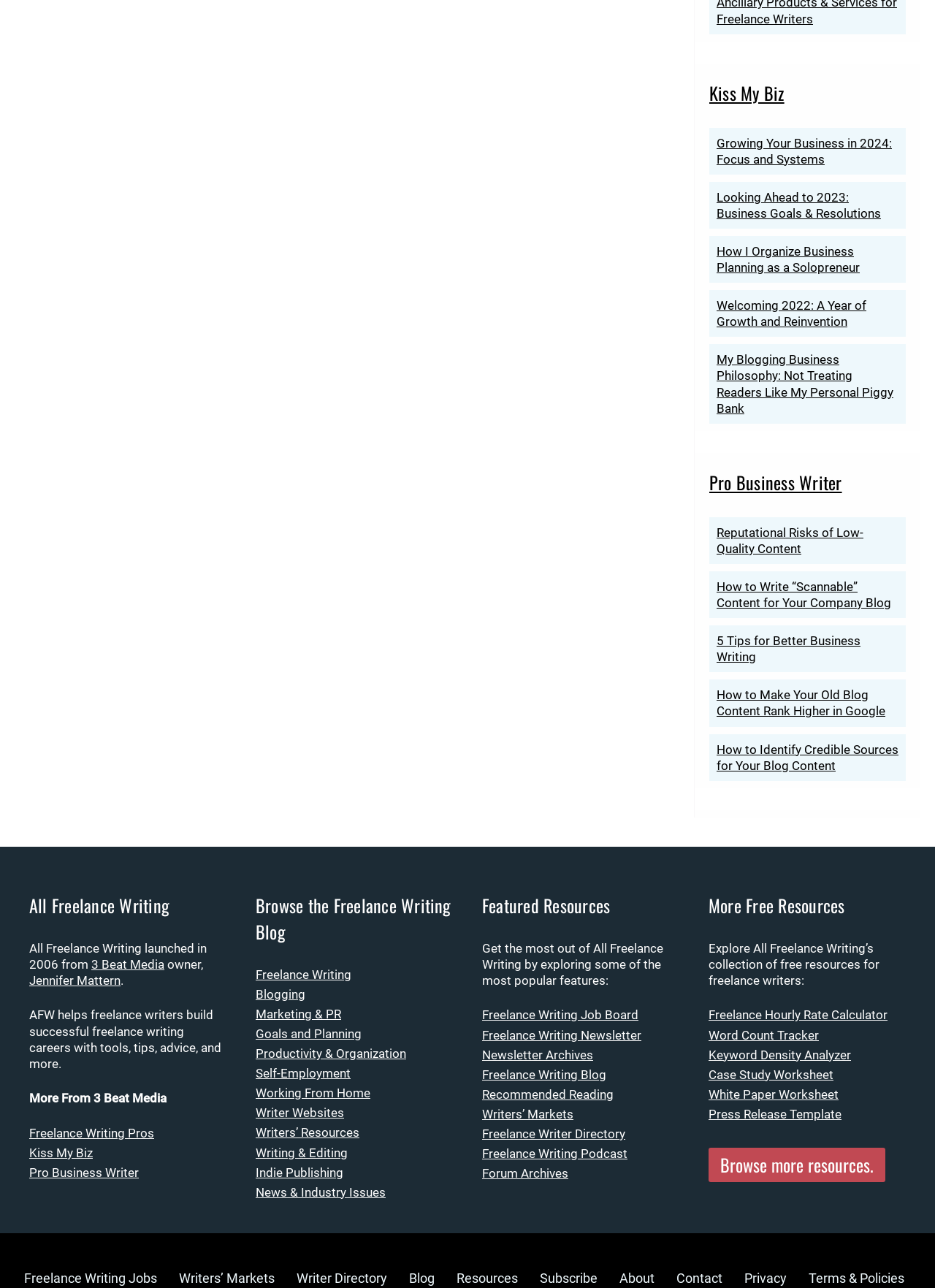Pinpoint the bounding box coordinates of the area that must be clicked to complete this instruction: "Explore the 'Freelance Writing Job Board'".

[0.516, 0.782, 0.683, 0.794]